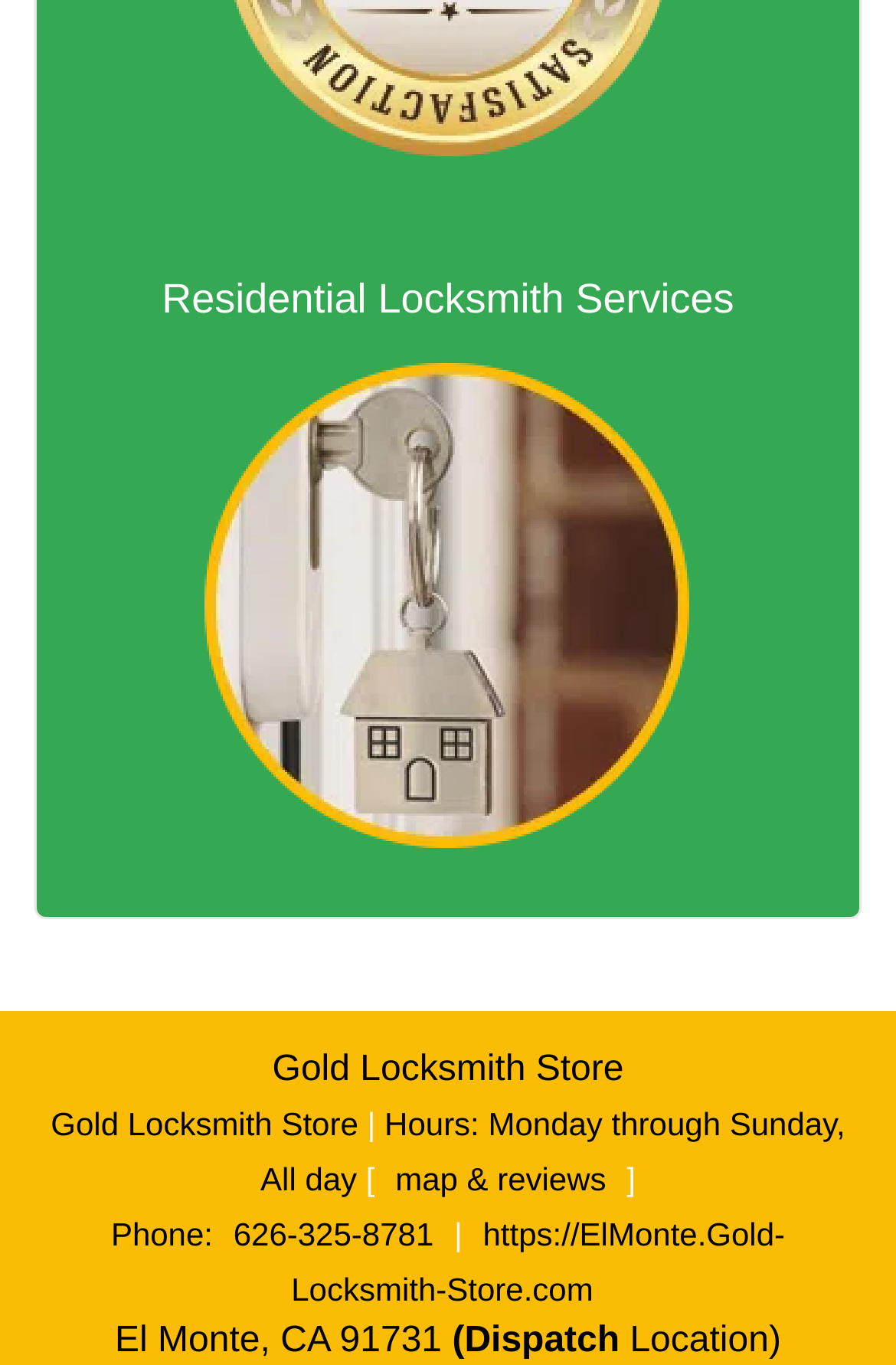Refer to the image and provide a thorough answer to this question:
What are the hours of operation for Gold Locksmith Store?

I found the hours of operation by looking at the static text element with the text 'Hours:' and then finding the corresponding time element with the text 'Monday through Sunday, All day'.